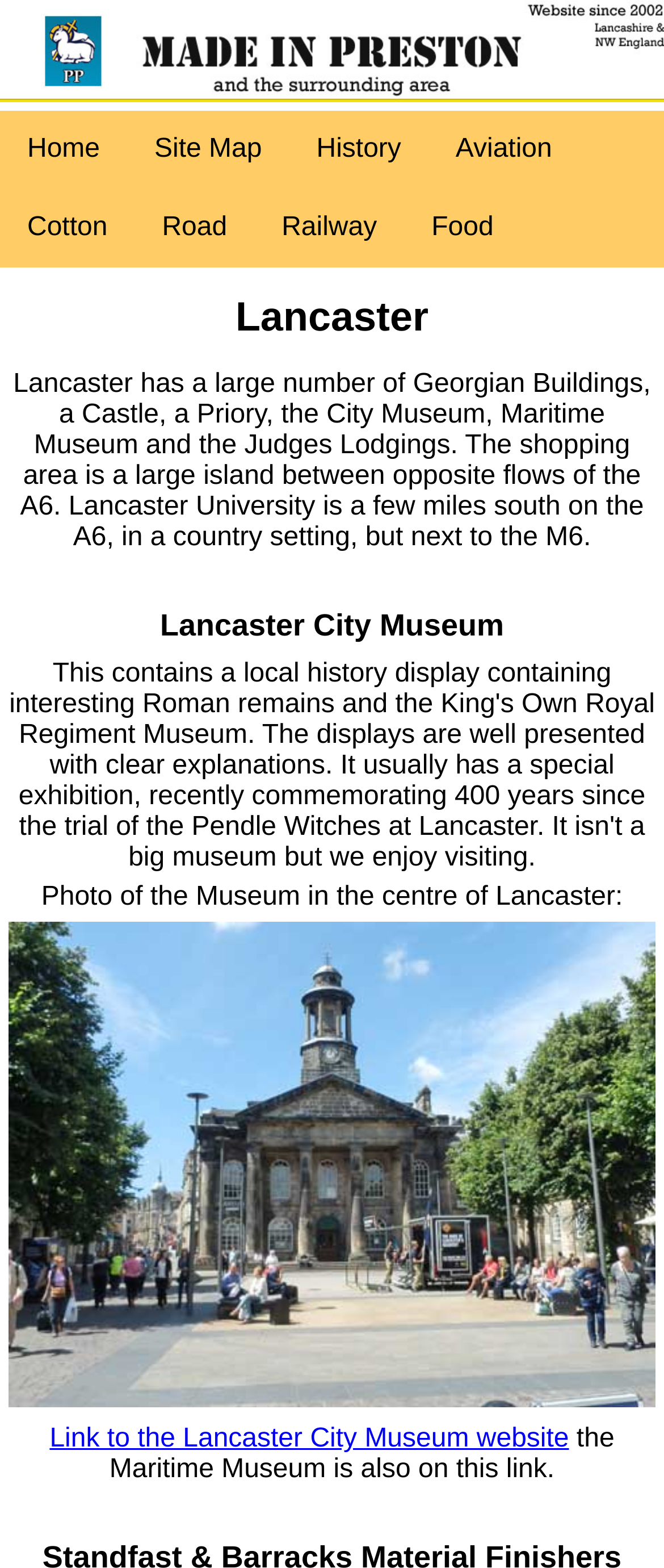What is the relationship between the Lancaster City Museum and the Maritime Museum?
Answer briefly with a single word or phrase based on the image.

Same link